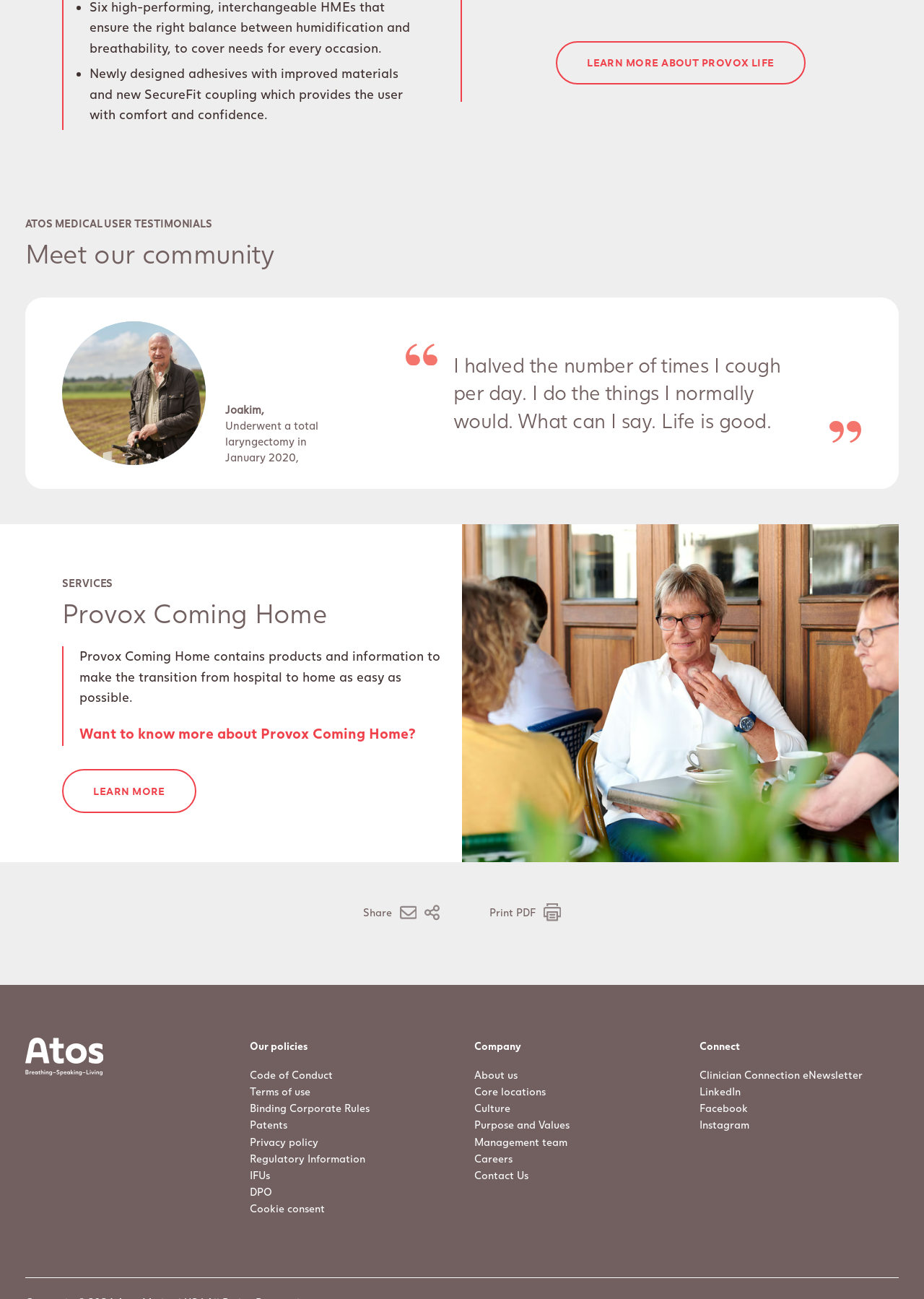What is the topic of the user testimonials?
Refer to the screenshot and respond with a concise word or phrase.

ATOS MEDICAL